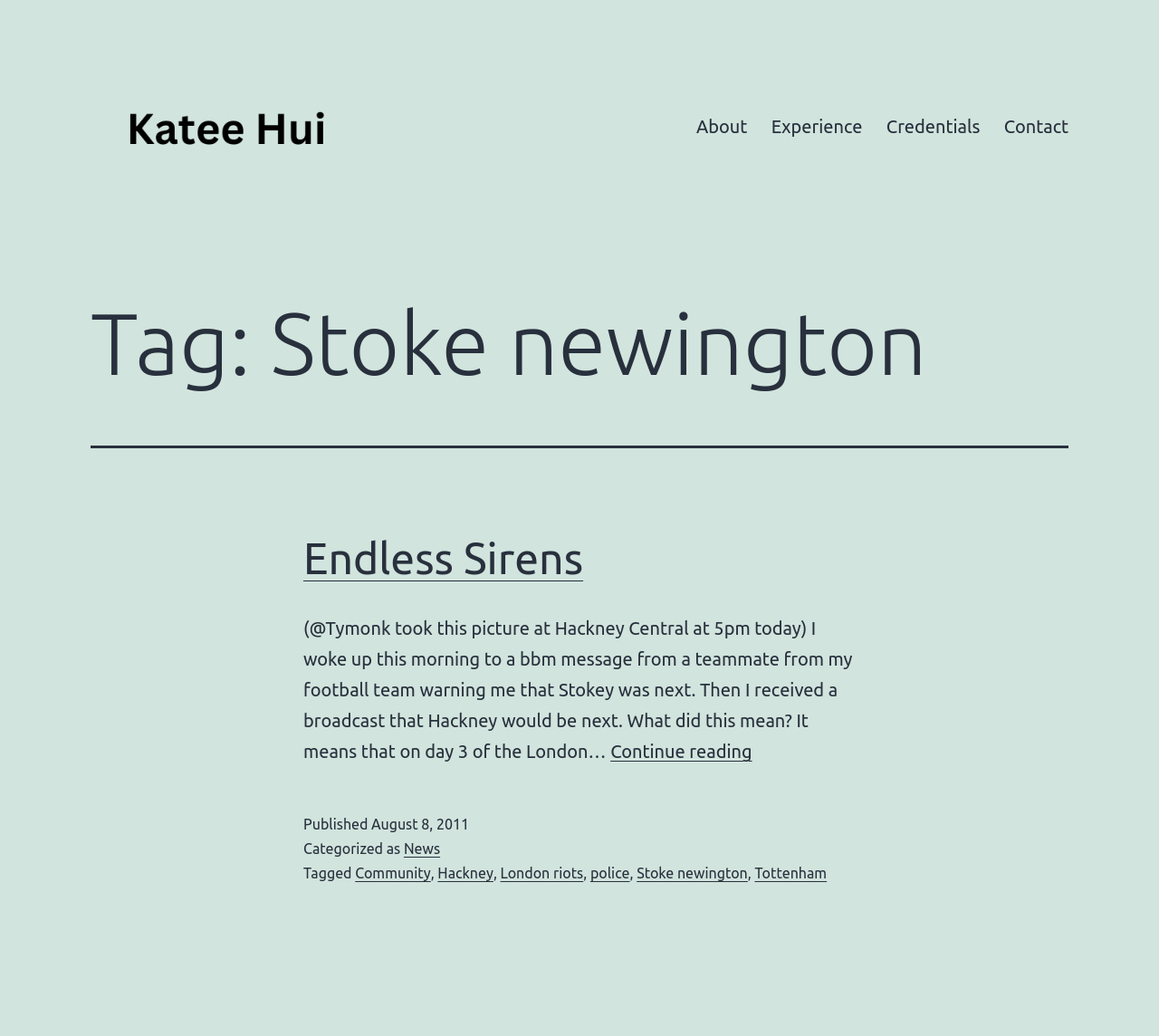Please specify the bounding box coordinates of the area that should be clicked to accomplish the following instruction: "Visit the 'Stoke newington' tag page". The coordinates should consist of four float numbers between 0 and 1, i.e., [left, top, right, bottom].

[0.549, 0.835, 0.645, 0.851]